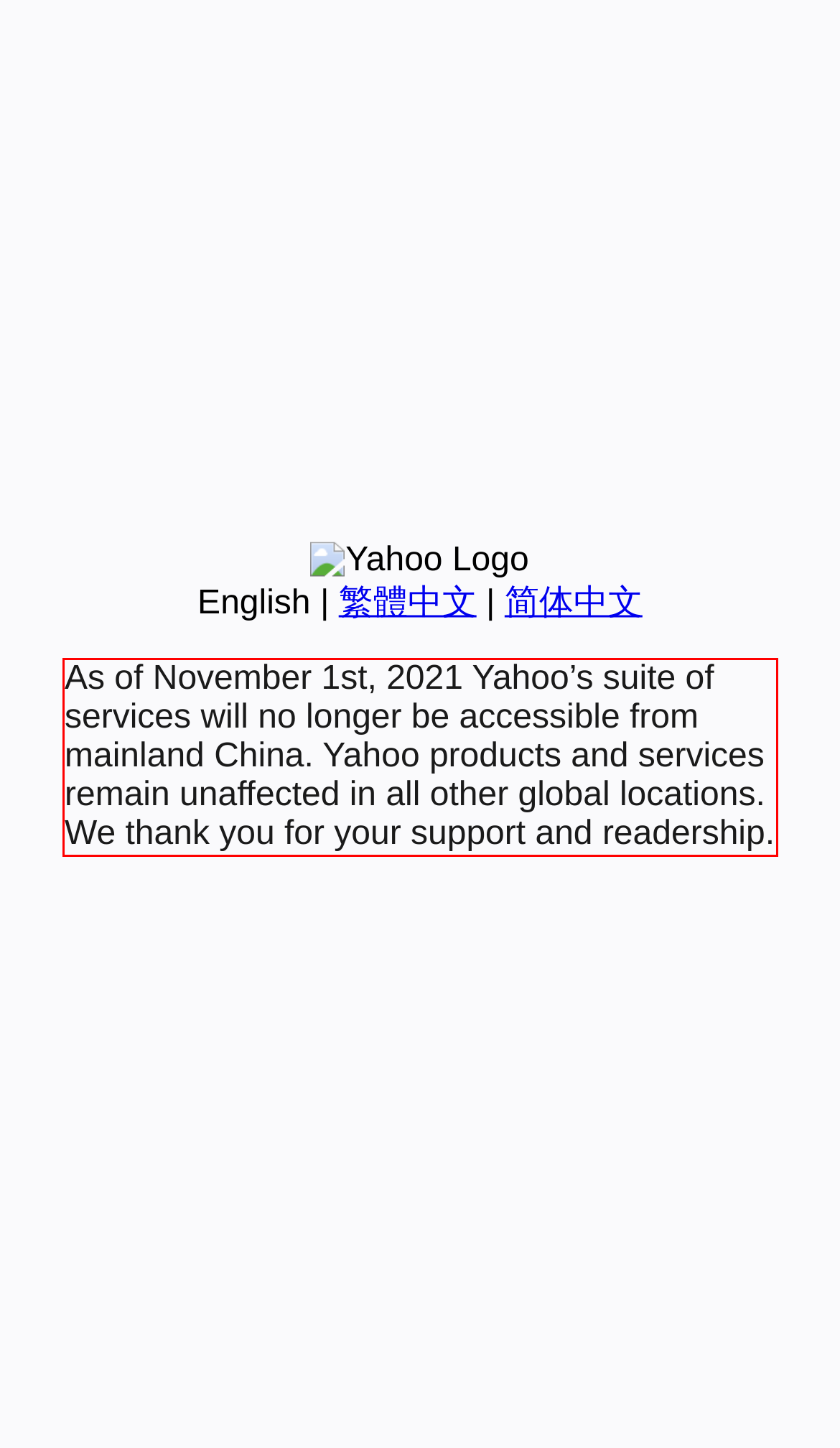View the screenshot of the webpage and identify the UI element surrounded by a red bounding box. Extract the text contained within this red bounding box.

As of November 1st, 2021 Yahoo’s suite of services will no longer be accessible from mainland China. Yahoo products and services remain unaffected in all other global locations. We thank you for your support and readership.